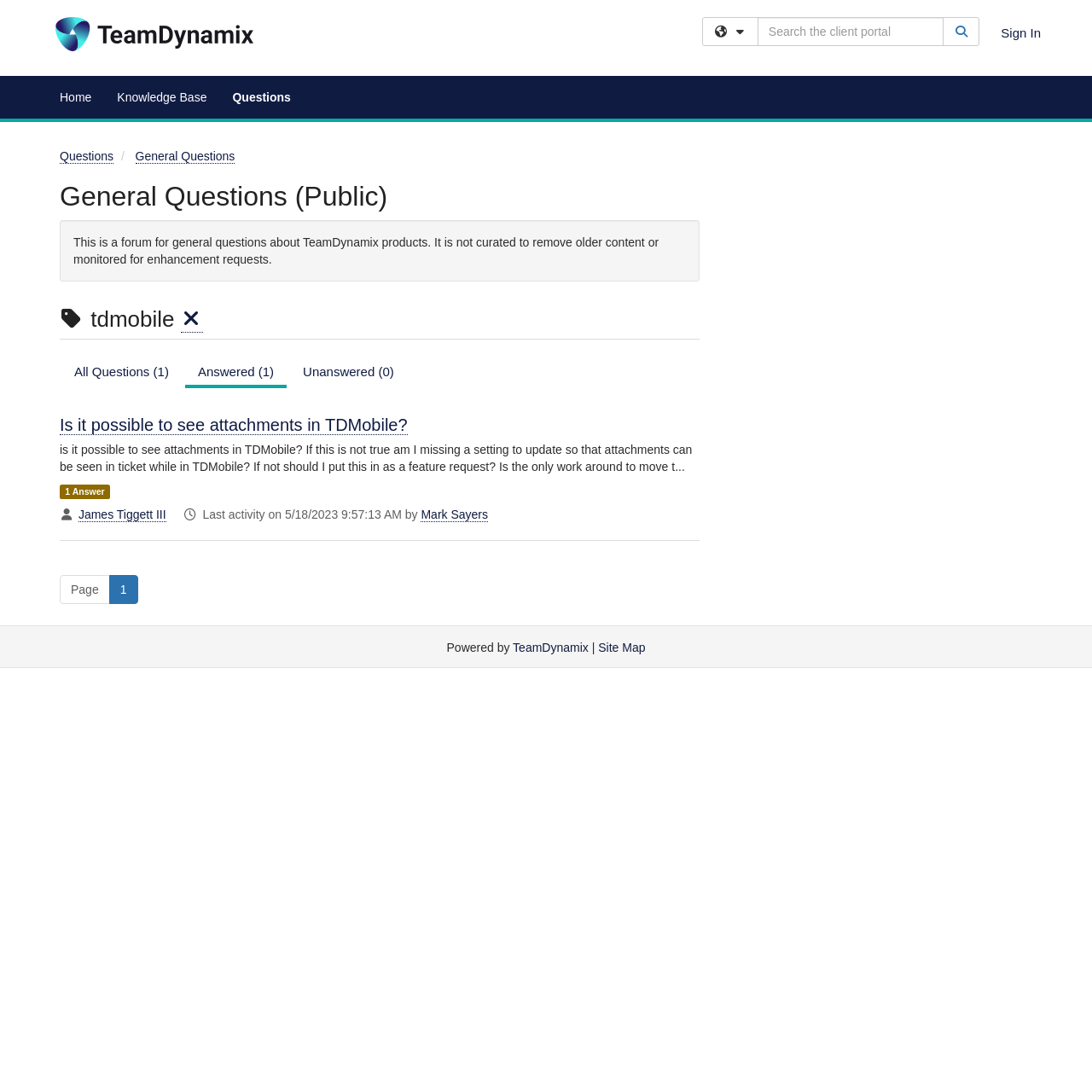Answer with a single word or phrase: 
What is the purpose of the 'Filter your search by category' button?

To filter search results